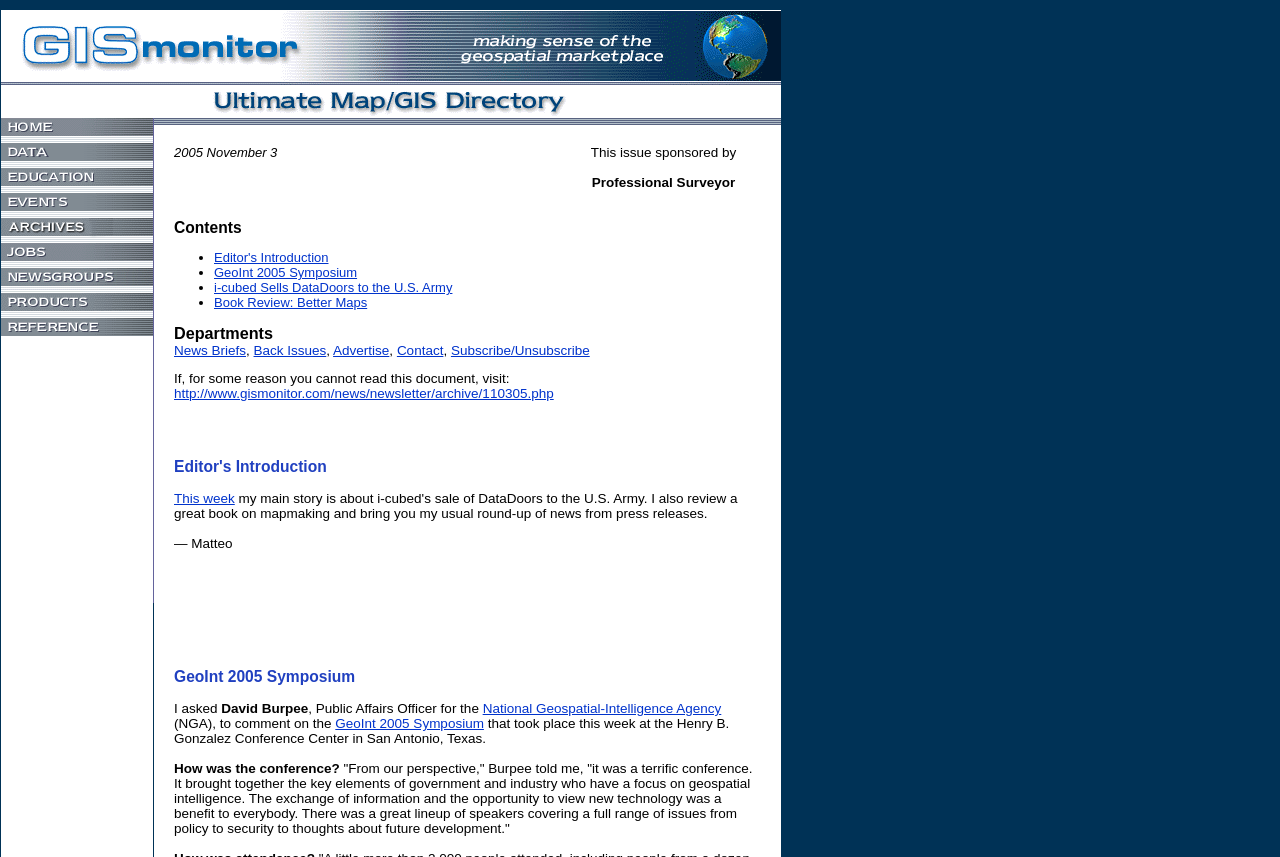Extract the bounding box coordinates of the UI element described by: "Editor's Introduction". The coordinates should include four float numbers ranging from 0 to 1, e.g., [left, top, right, bottom].

[0.136, 0.537, 0.255, 0.554]